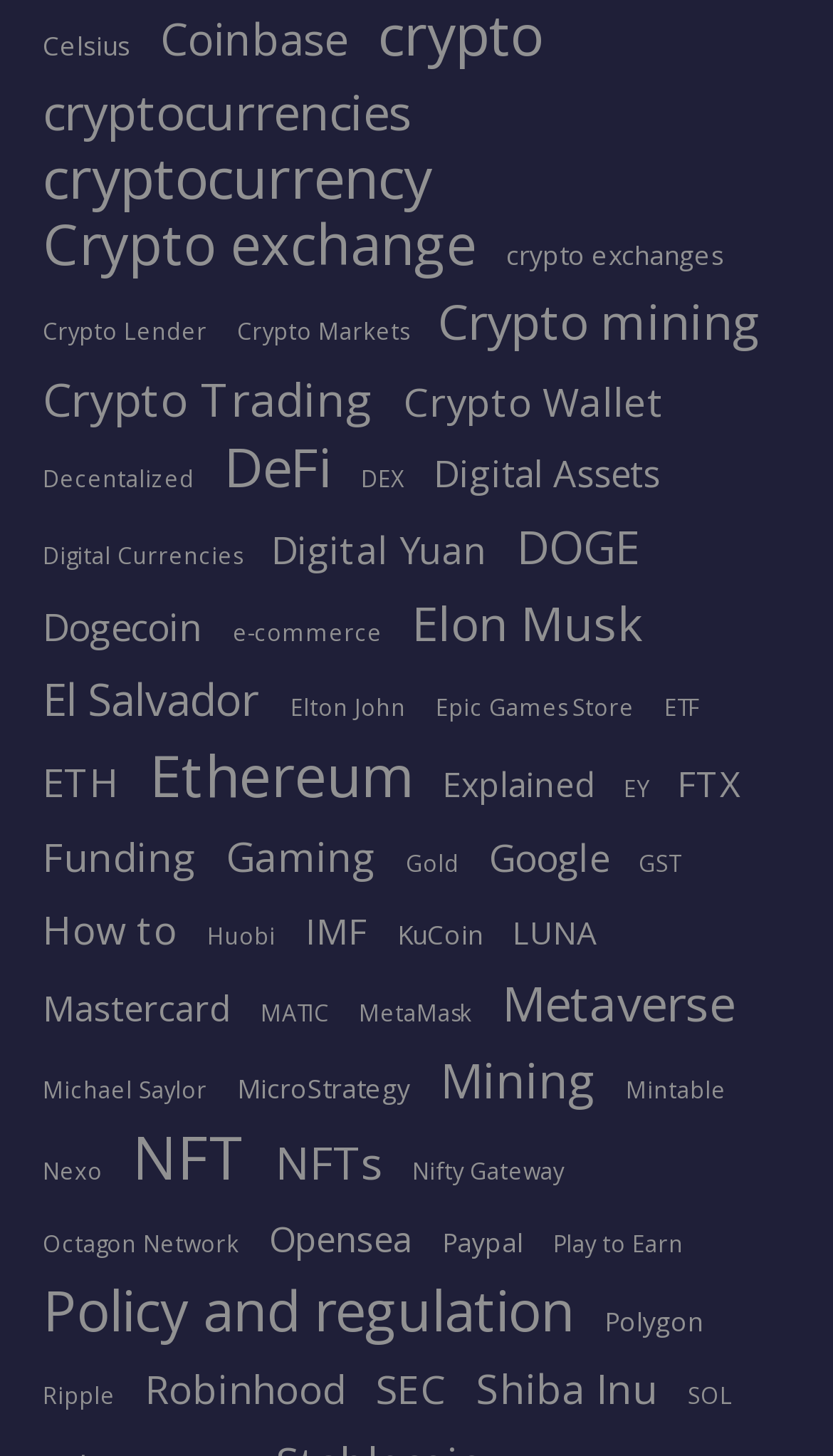Identify the bounding box coordinates for the element you need to click to achieve the following task: "View Crypto Markets". The coordinates must be four float values ranging from 0 to 1, formatted as [left, top, right, bottom].

[0.285, 0.213, 0.49, 0.244]